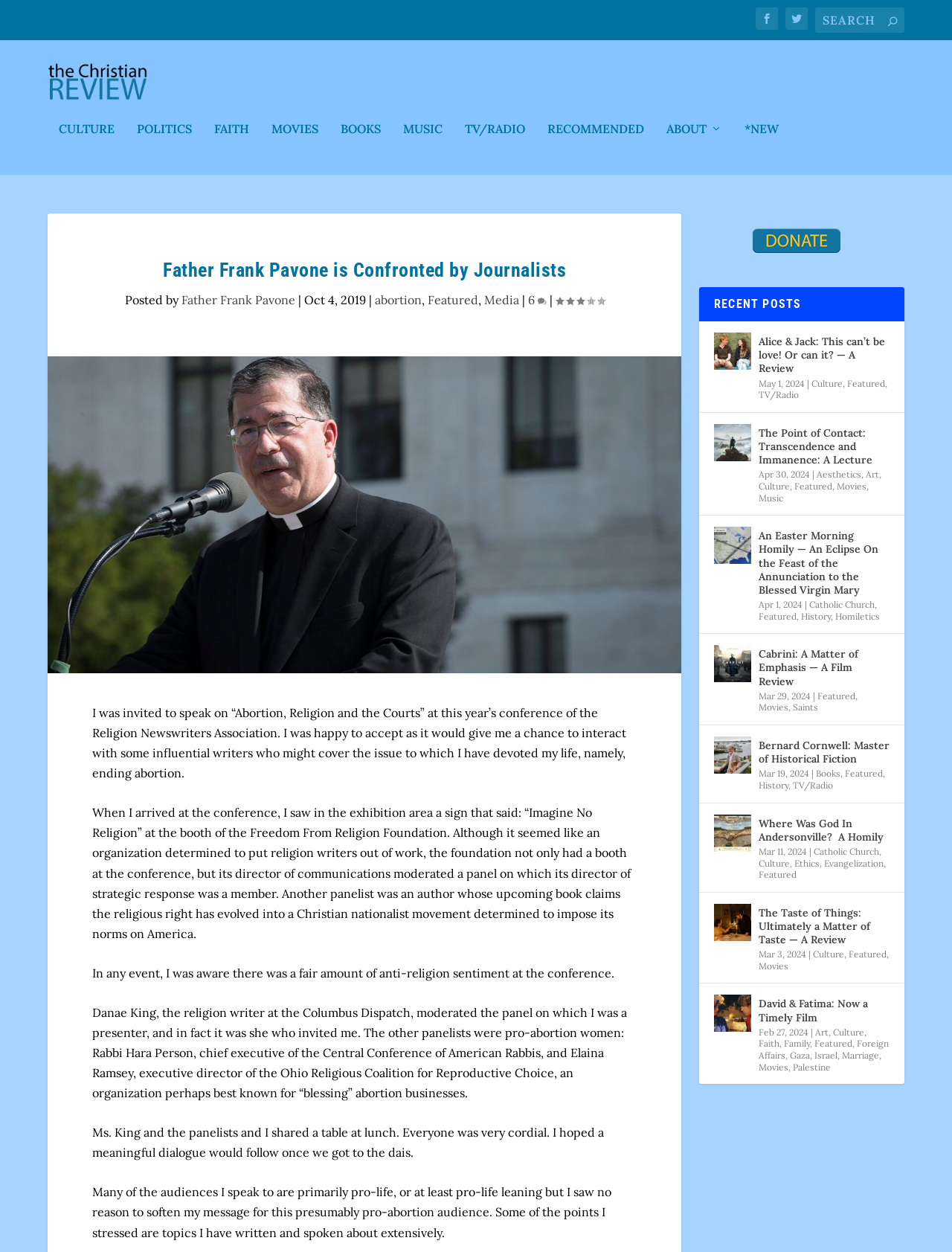Find the bounding box coordinates of the element I should click to carry out the following instruction: "go to the CULTURE page".

[0.062, 0.106, 0.12, 0.147]